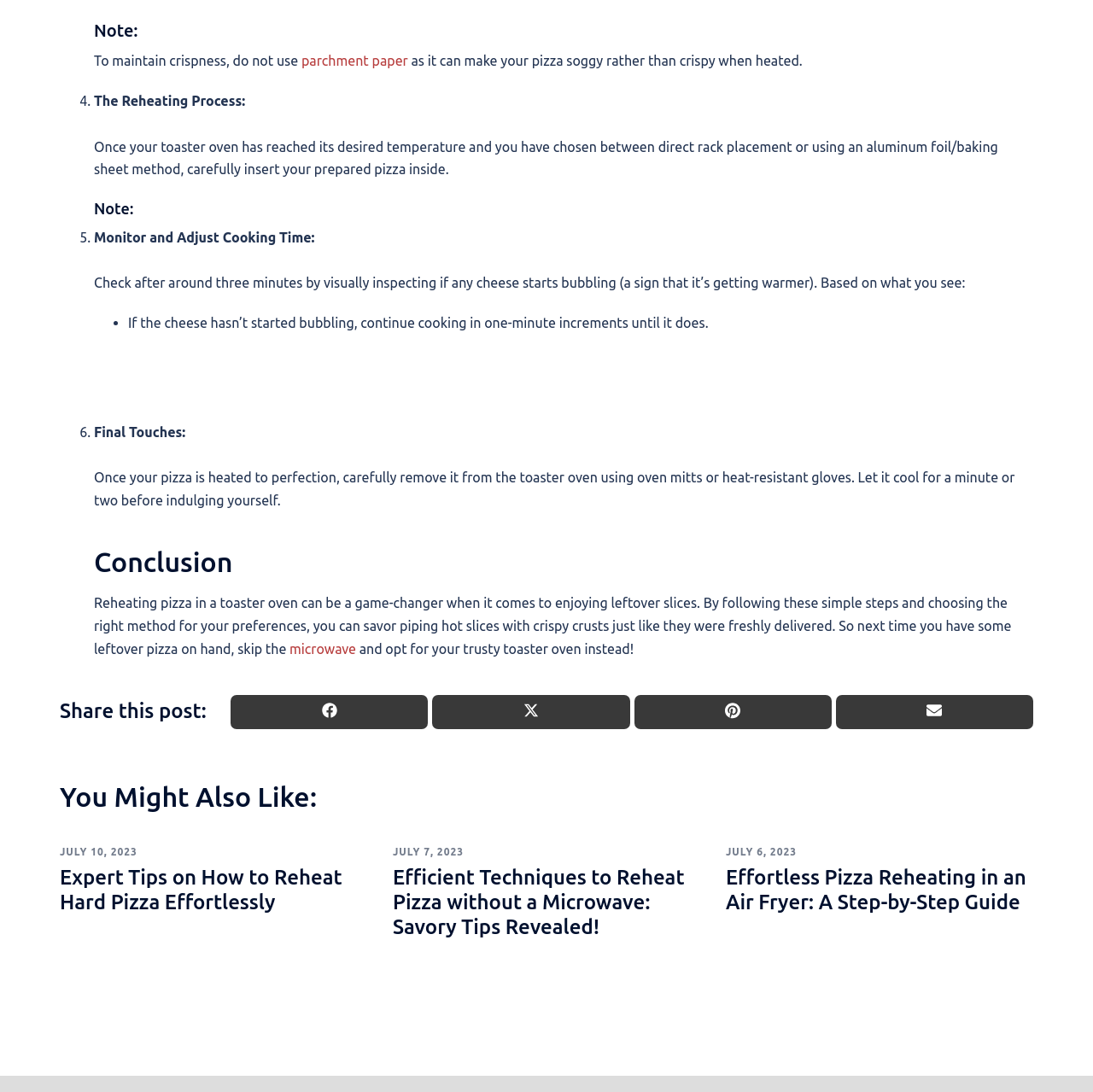Find the bounding box coordinates of the clickable region needed to perform the following instruction: "View the post about effortless pizza reheating in an air fryer". The coordinates should be provided as four float numbers between 0 and 1, i.e., [left, top, right, bottom].

[0.664, 0.793, 0.945, 0.838]